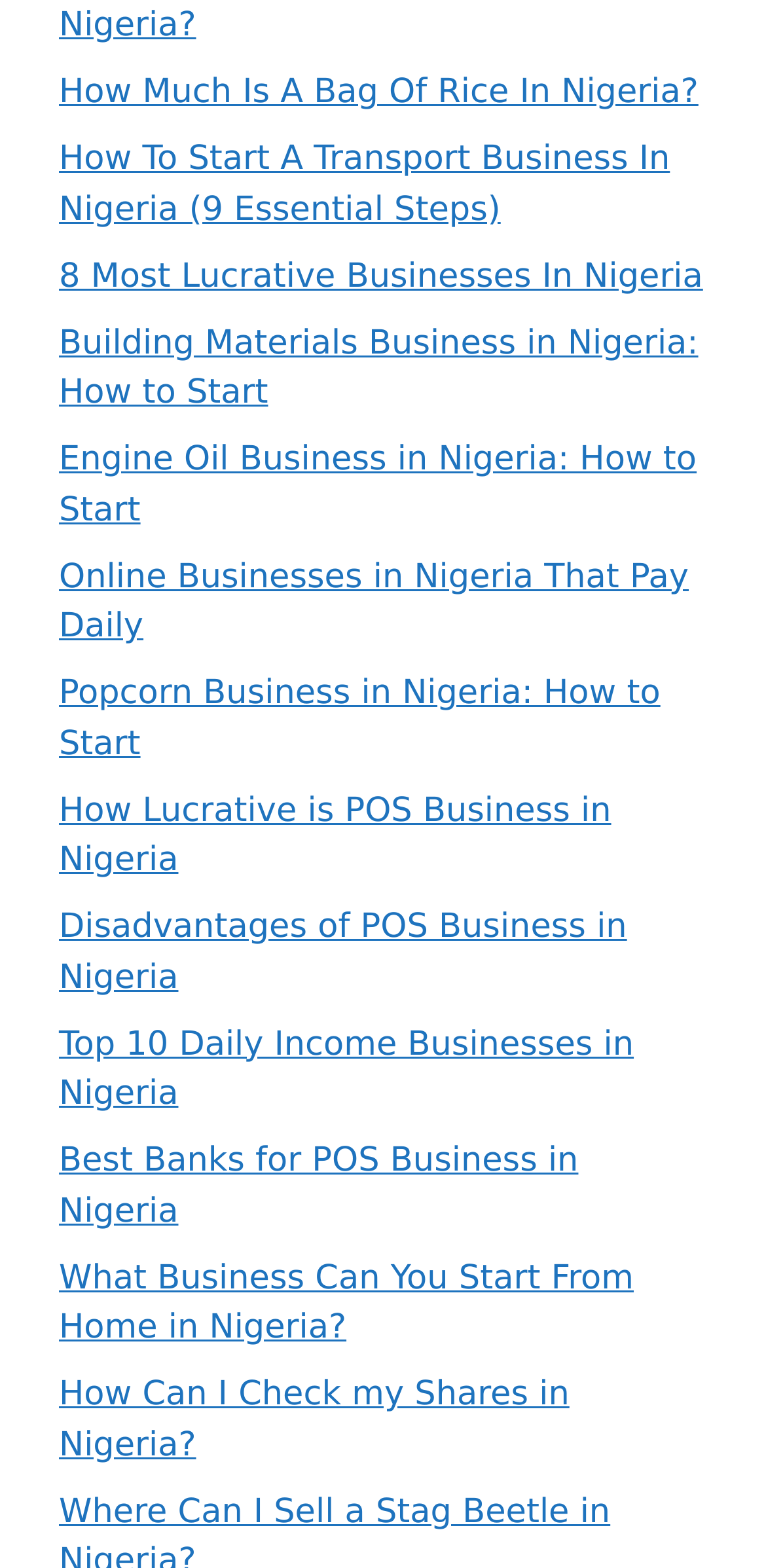Find the bounding box coordinates of the element's region that should be clicked in order to follow the given instruction: "Learn about the most lucrative businesses in Nigeria". The coordinates should consist of four float numbers between 0 and 1, i.e., [left, top, right, bottom].

[0.077, 0.164, 0.918, 0.189]